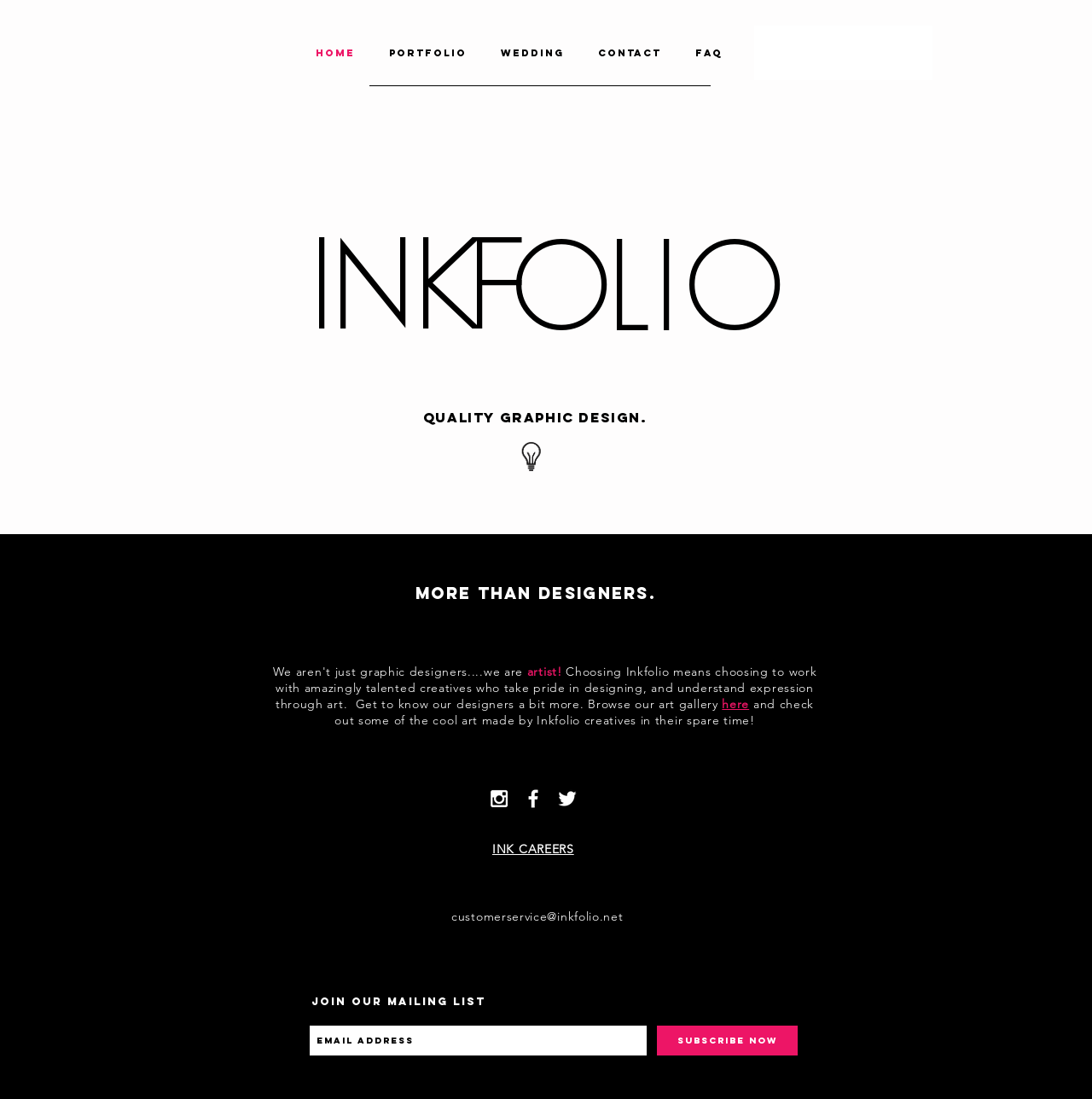Determine the bounding box coordinates of the clickable element to complete this instruction: "Contact the customer service". Provide the coordinates in the format of four float numbers between 0 and 1, [left, top, right, bottom].

[0.413, 0.827, 0.571, 0.841]